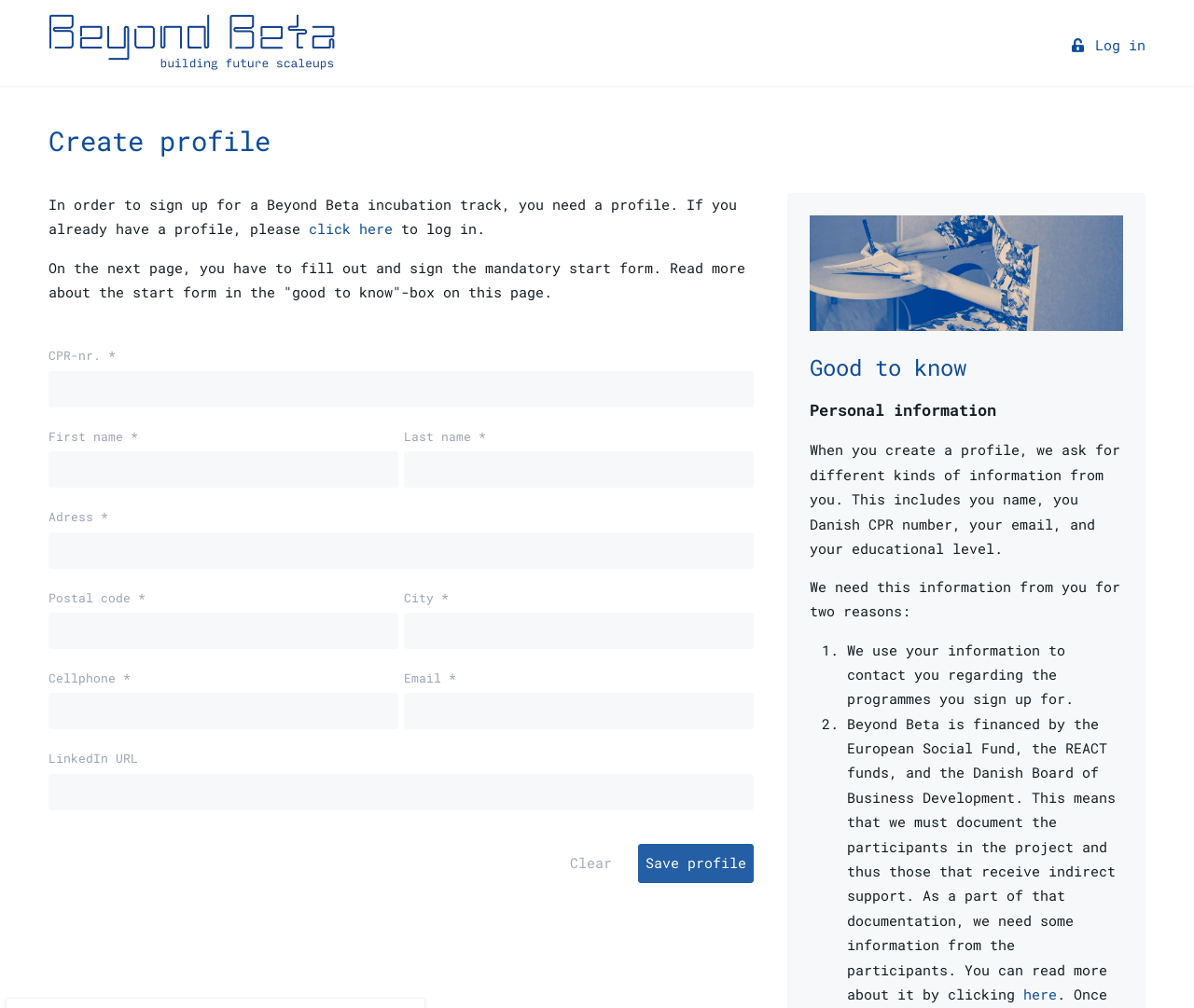Locate the UI element described by Save profile and provide its bounding box coordinates. Use the format (top-left x, top-left y, bottom-right x, bottom-right y) with all values as floating point numbers between 0 and 1.

[0.534, 0.837, 0.631, 0.876]